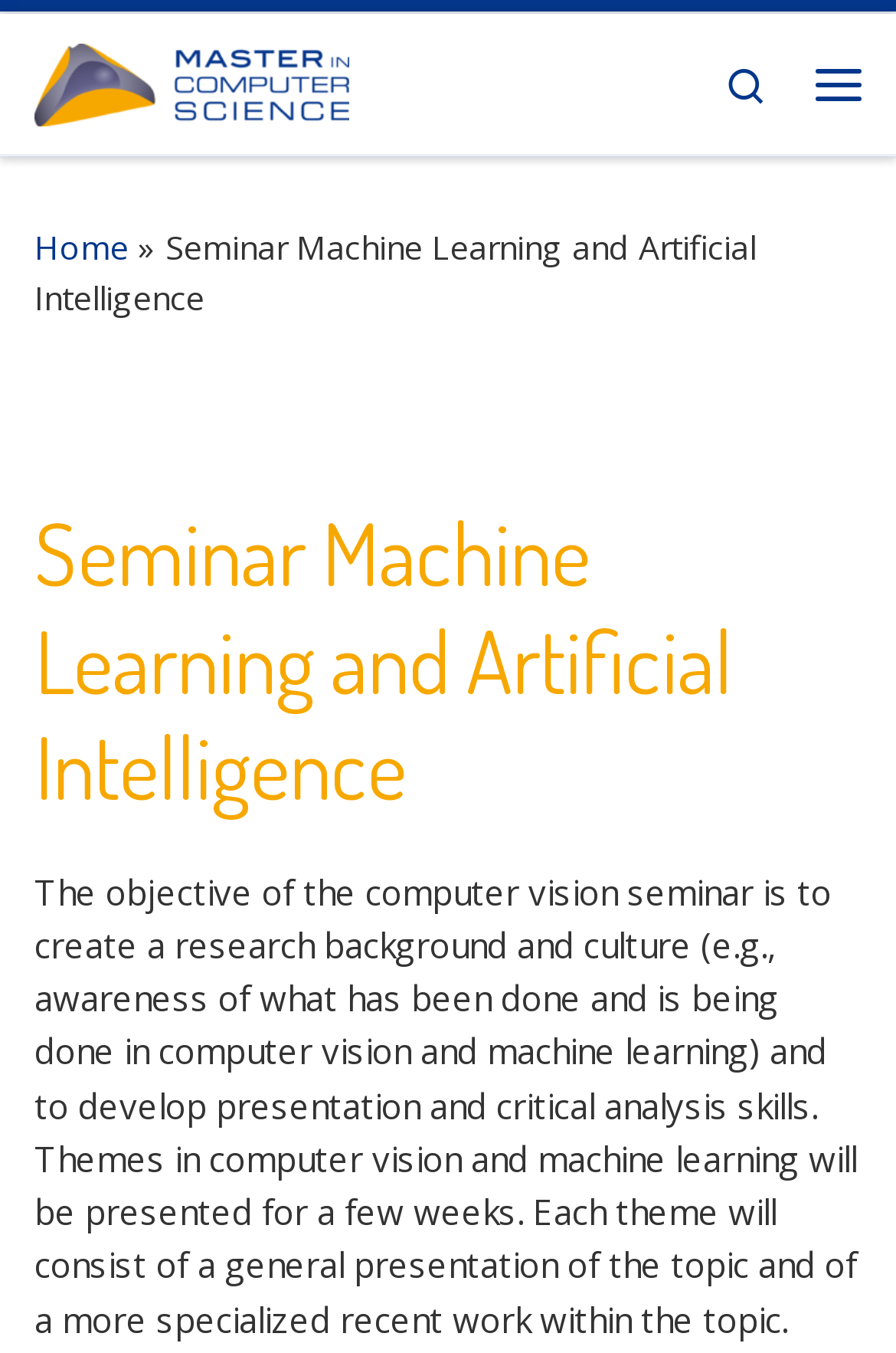Identify and provide the main heading of the webpage.

Seminar Machine Learning and Artificial Intelligence